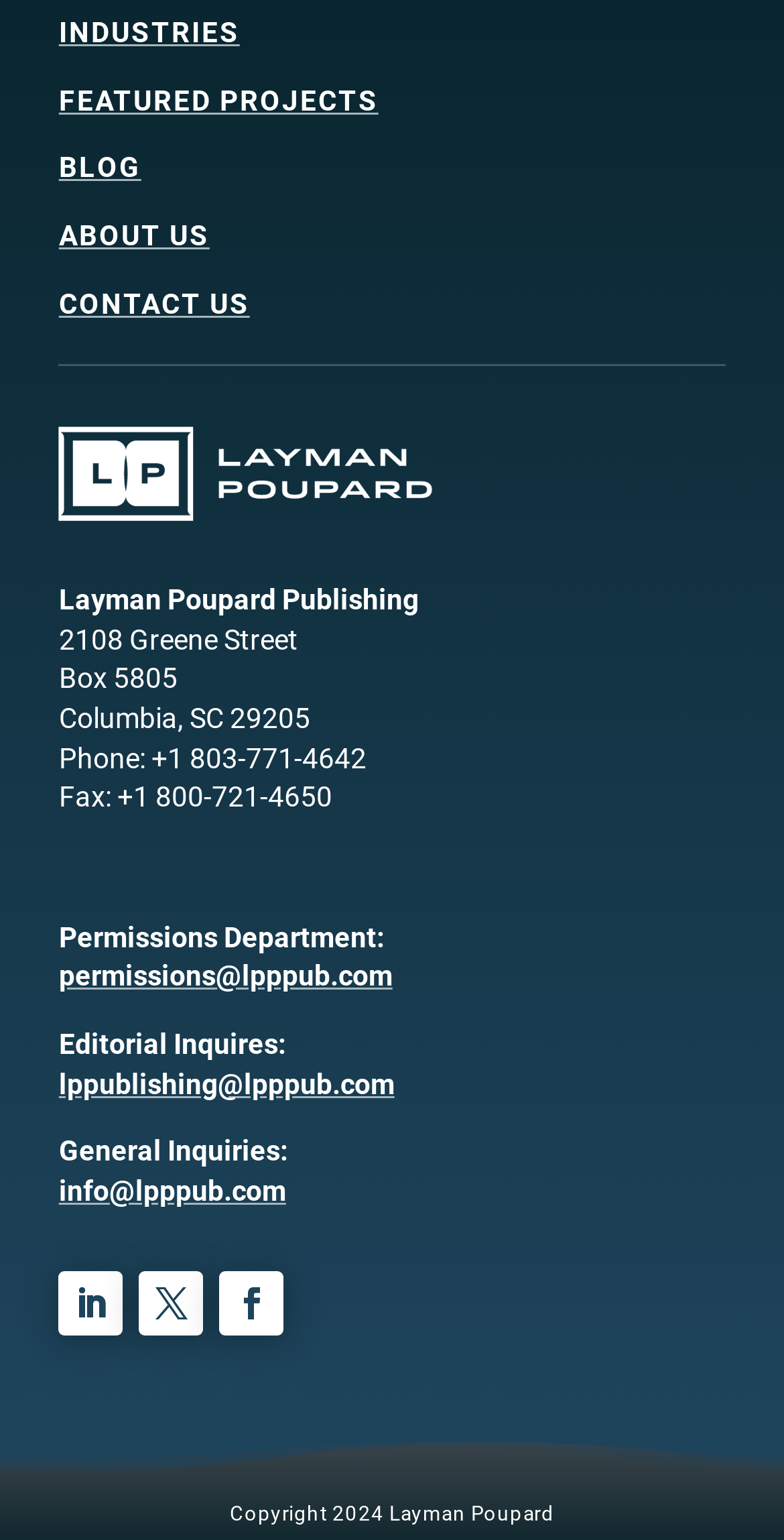What is the email address for permissions department?
Using the information from the image, answer the question thoroughly.

The email address for the permissions department can be found in the link element with the text 'permissions@lpppub.com' located in the contact information section of the webpage.